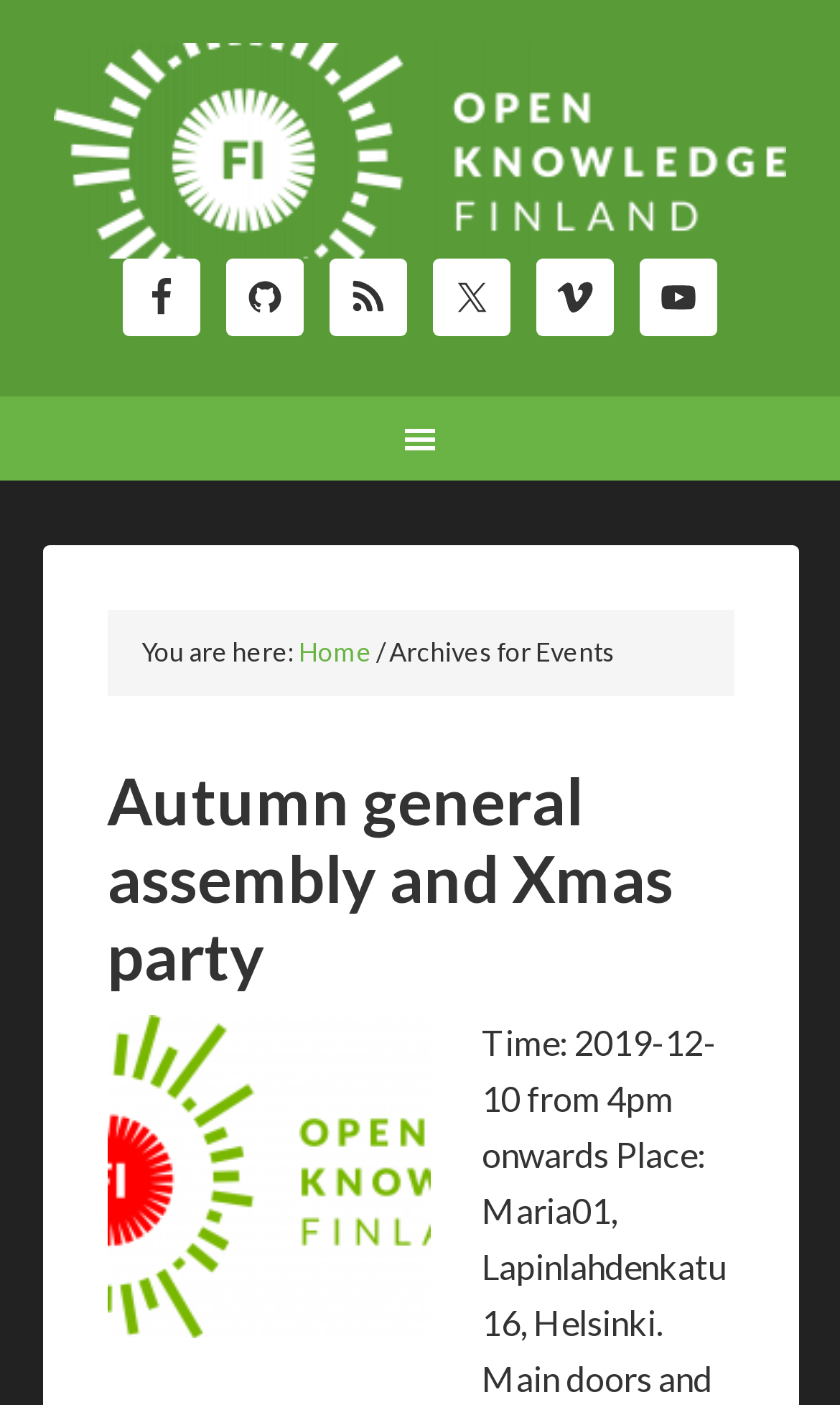Based on the provided description, "Open Knowledge Finland", find the bounding box of the corresponding UI element in the screenshot.

[0.05, 0.031, 0.95, 0.184]